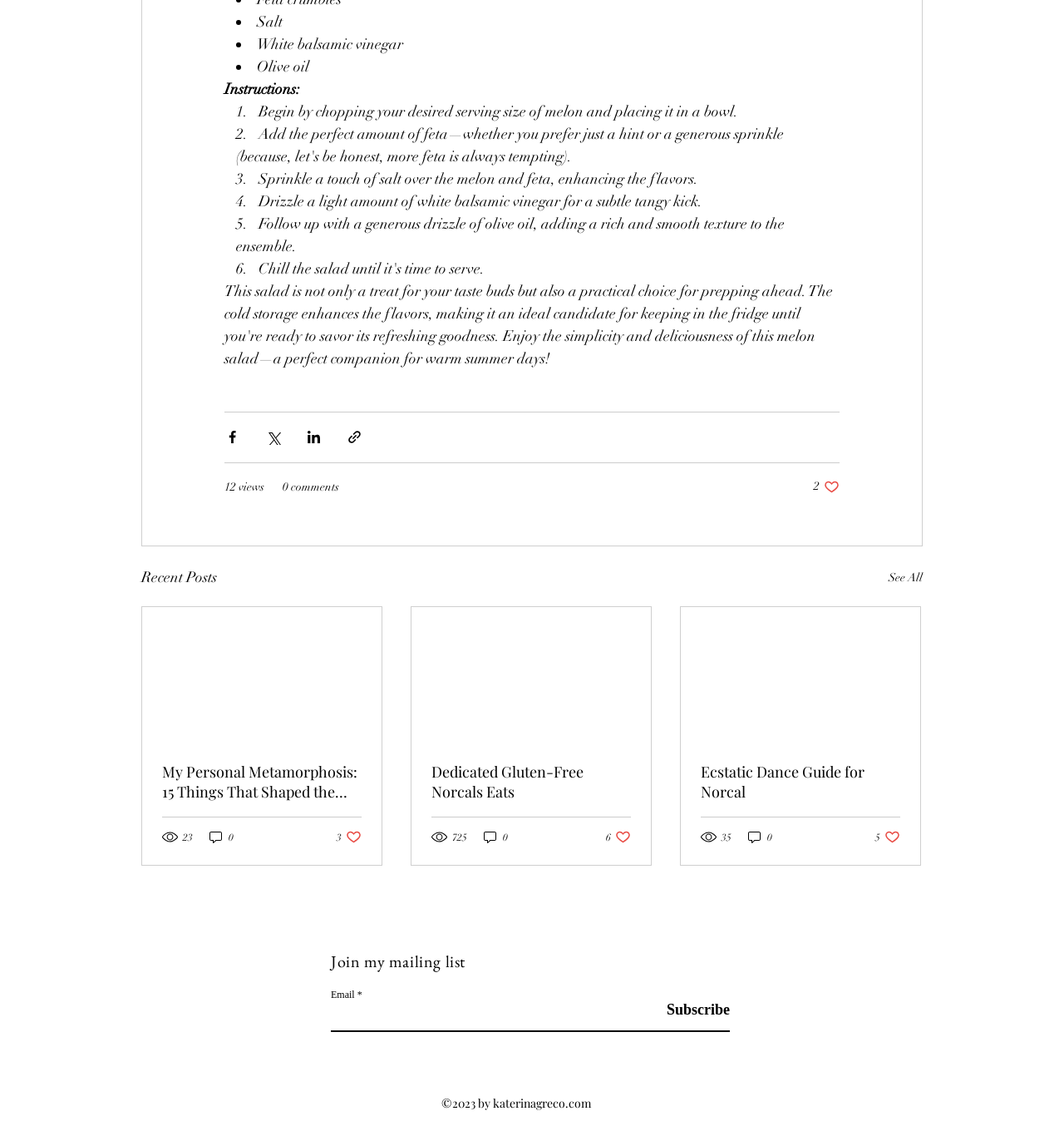How many views does the article 'My Personal Metamorphosis: 15 Things That Shaped the New Me' have?
Using the visual information, reply with a single word or short phrase.

23 views